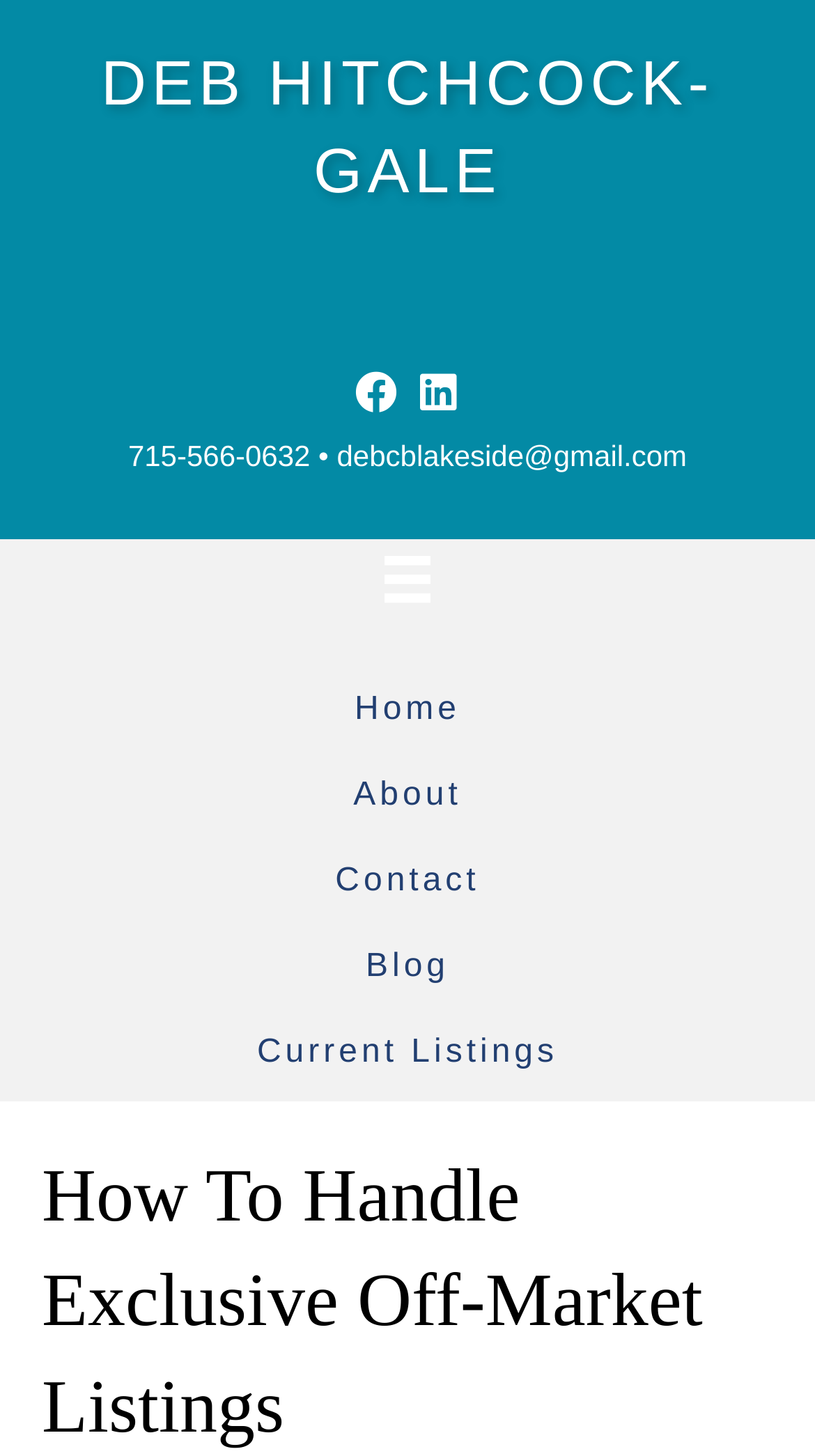Give a one-word or short-phrase answer to the following question: 
What is the name of the realtor?

Deb Hitchcock-Gale